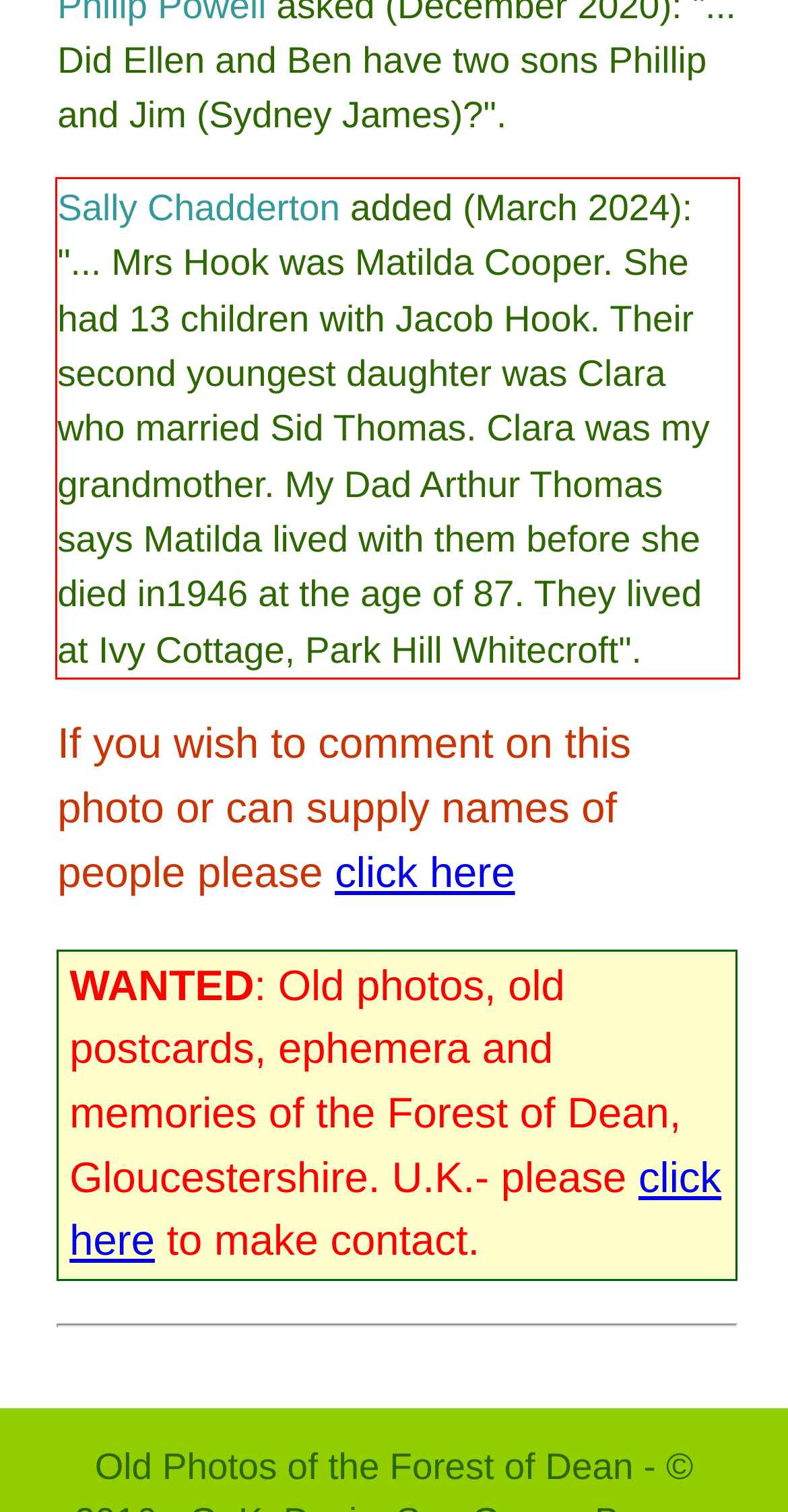Perform OCR on the text inside the red-bordered box in the provided screenshot and output the content.

Sally Chadderton added (March 2024): "... Mrs Hook was Matilda Cooper. She had 13 children with Jacob Hook. Their second youngest daughter was Clara who married Sid Thomas. Clara was my grandmother. My Dad Arthur Thomas says Matilda lived with them before she died in1946 at the age of 87. They lived at Ivy Cottage, Park Hill Whitecroft".